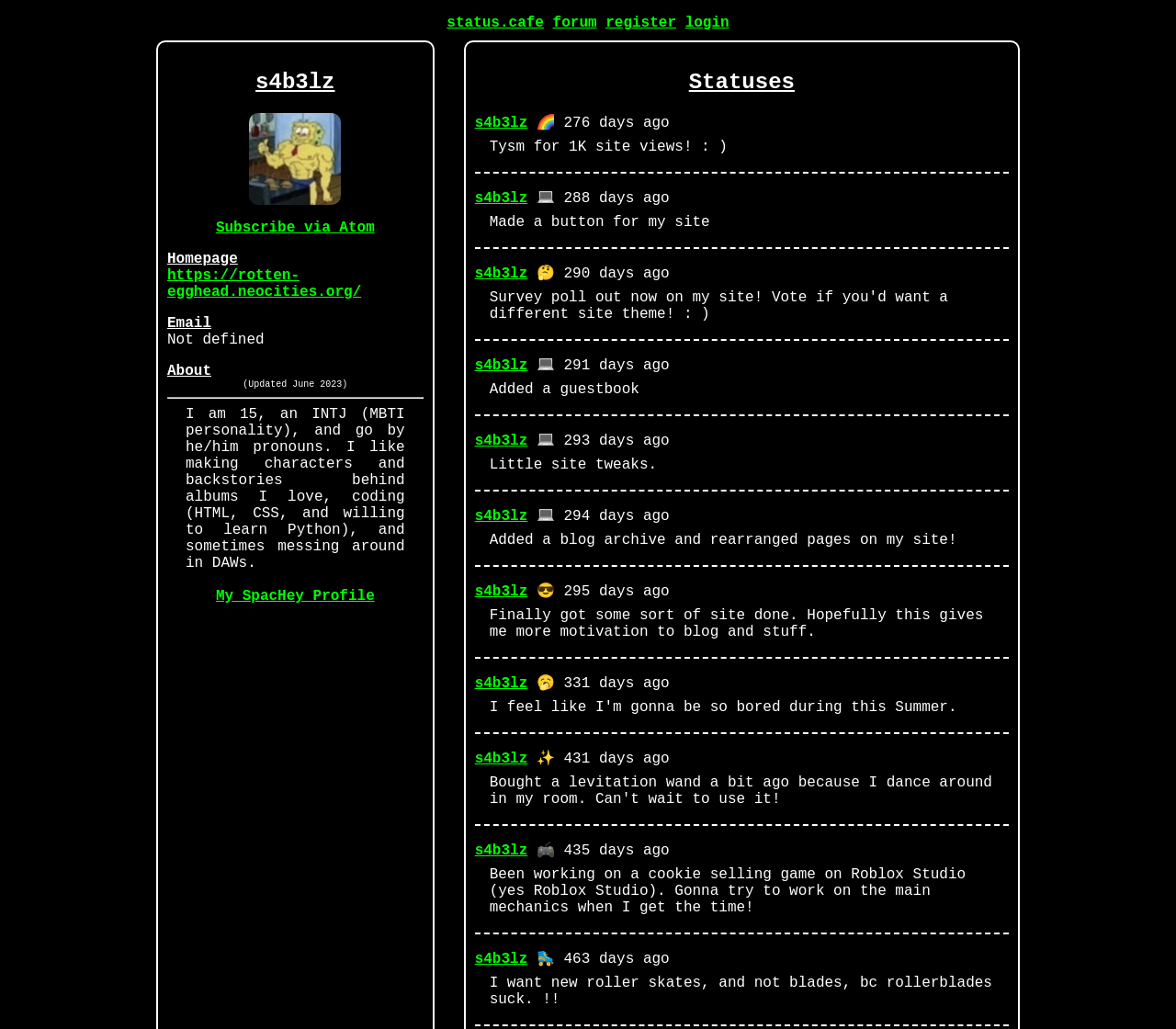Using details from the image, please answer the following question comprehensively:
What is the user's favorite activity?

The user's favorite activity can be found in the 'About' section, where it says 'I like making characters and backstories behind albums I love, coding (HTML, CSS, and willing to learn Python), and sometimes messing around in DAWs.'.